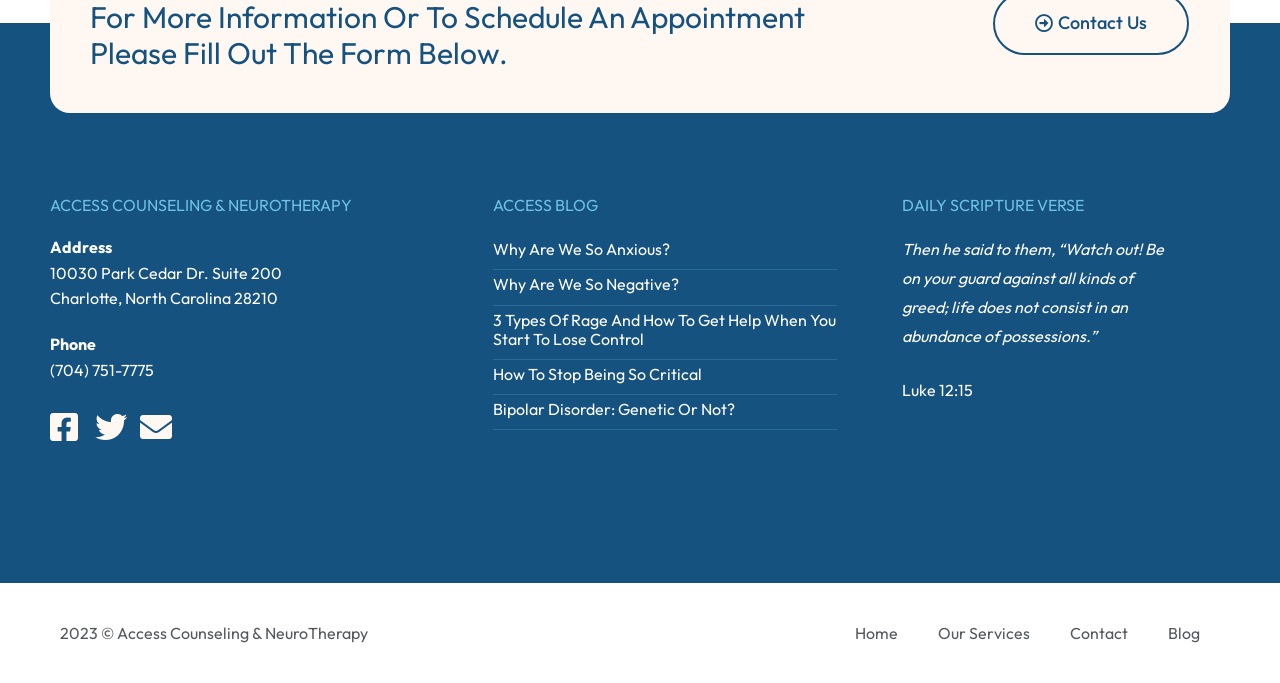Please specify the bounding box coordinates of the clickable region to carry out the following instruction: "Read the daily scripture verse". The coordinates should be four float numbers between 0 and 1, in the format [left, top, right, bottom].

[0.704, 0.35, 0.909, 0.506]